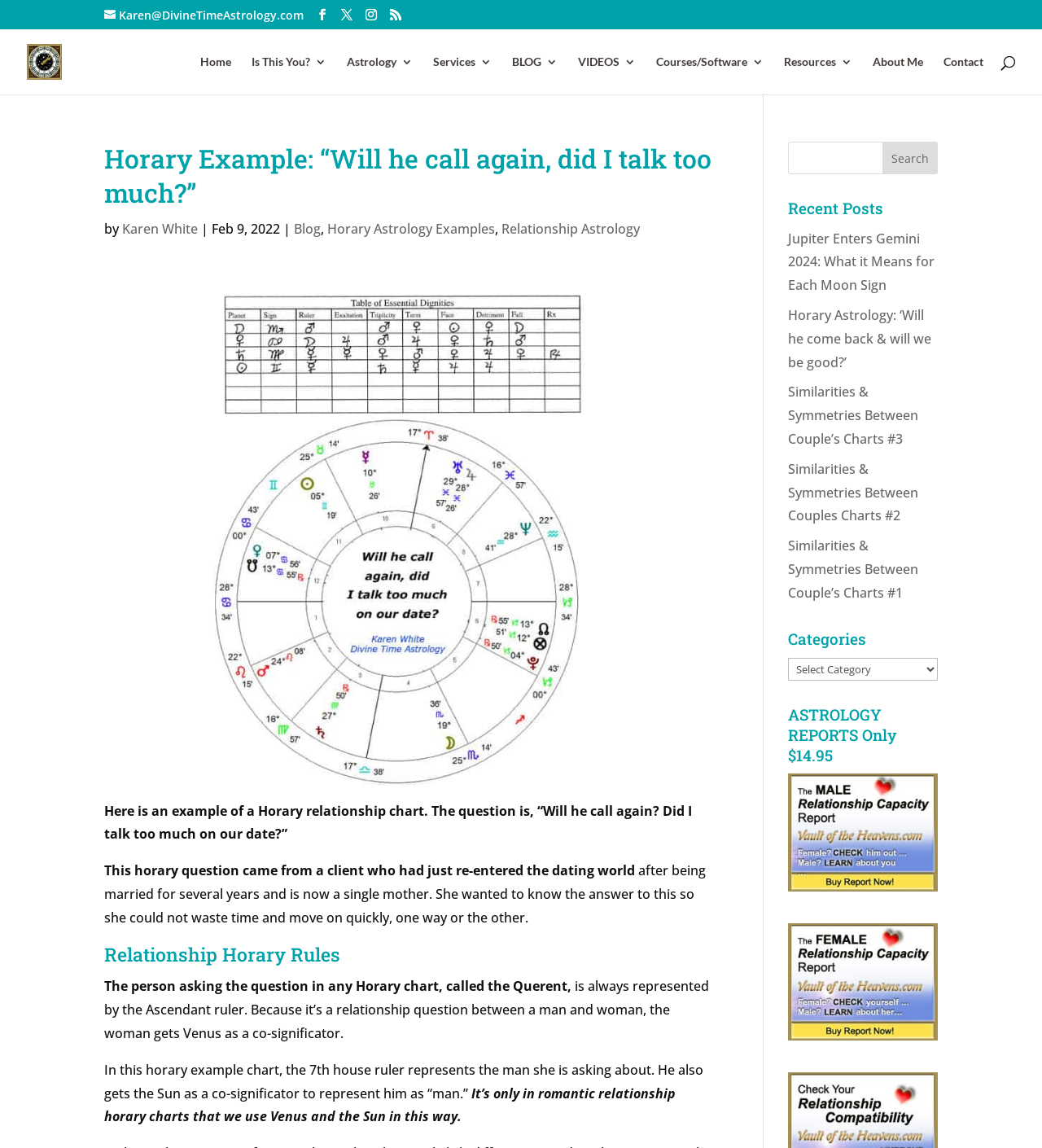Determine the bounding box coordinates for the clickable element required to fulfill the instruction: "Search for a keyword". Provide the coordinates as four float numbers between 0 and 1, i.e., [left, top, right, bottom].

[0.053, 0.025, 0.953, 0.027]